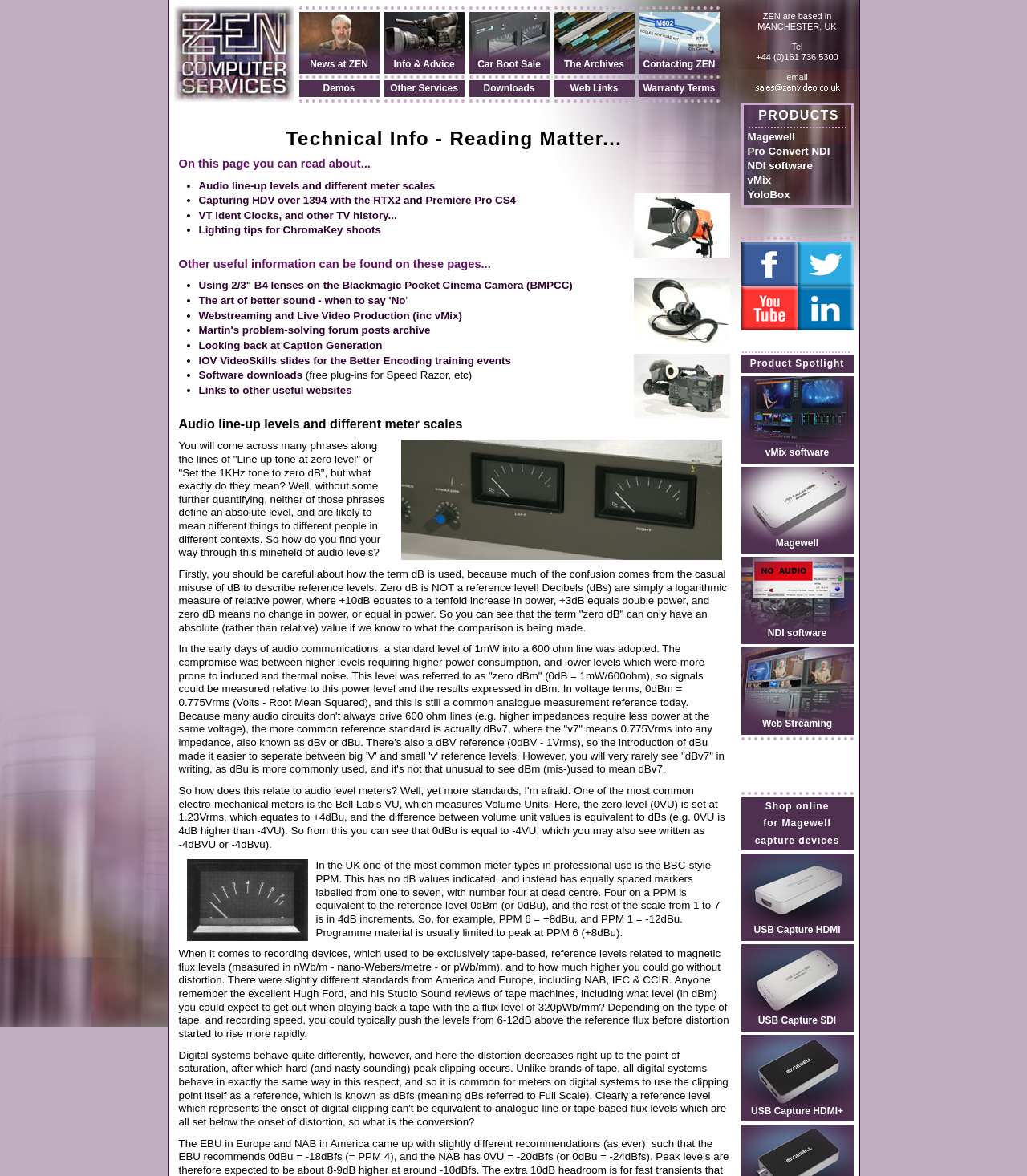Can you determine the bounding box coordinates of the area that needs to be clicked to fulfill the following instruction: "Learn more about root canal therapy"?

None